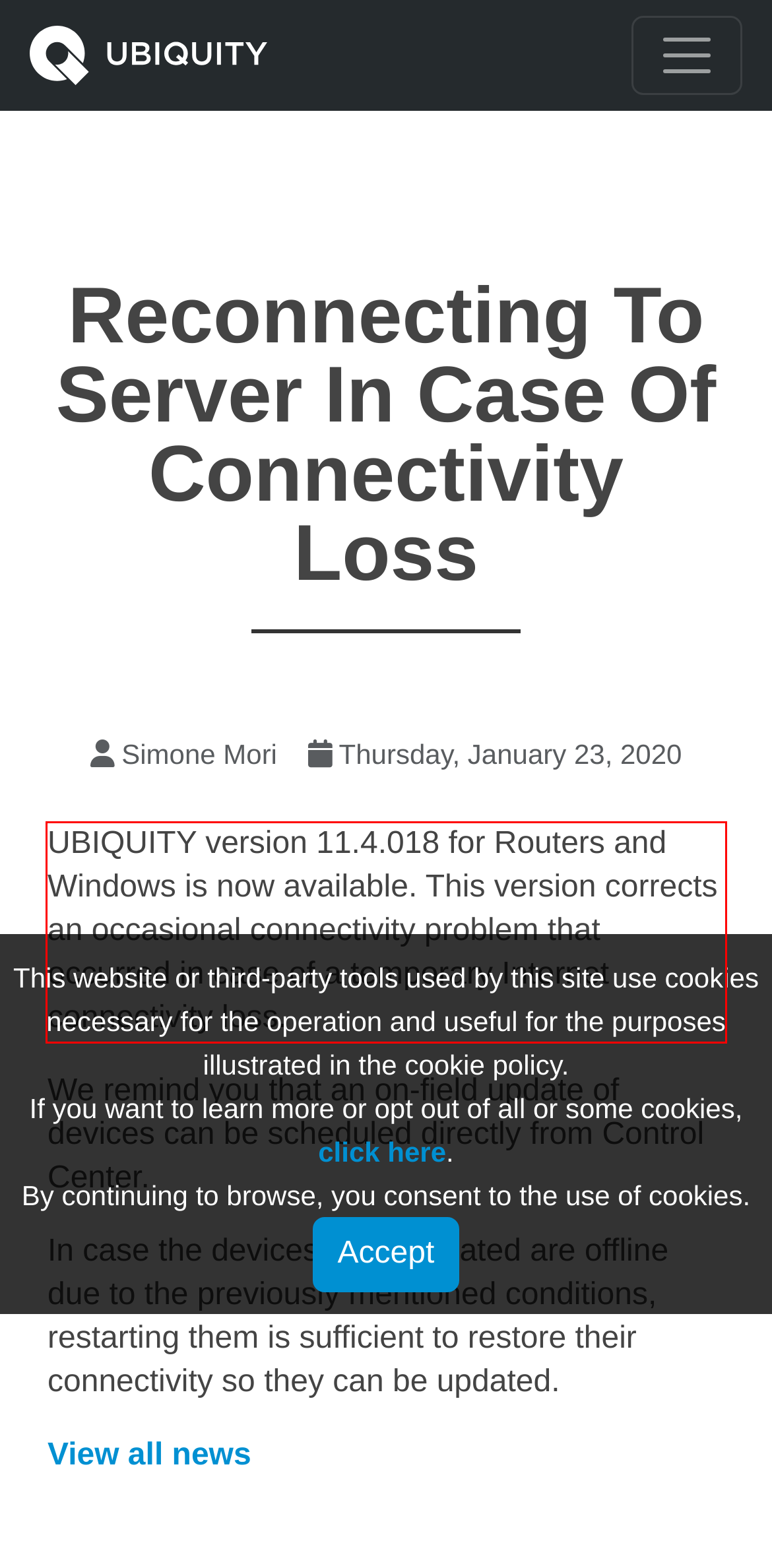Please recognize and transcribe the text located inside the red bounding box in the webpage image.

UBIQUITY version 11.4.018 for Routers and Windows is now available. This version corrects an occasional connectivity problem that occurred in case of a temporary Internet connectivity loss.